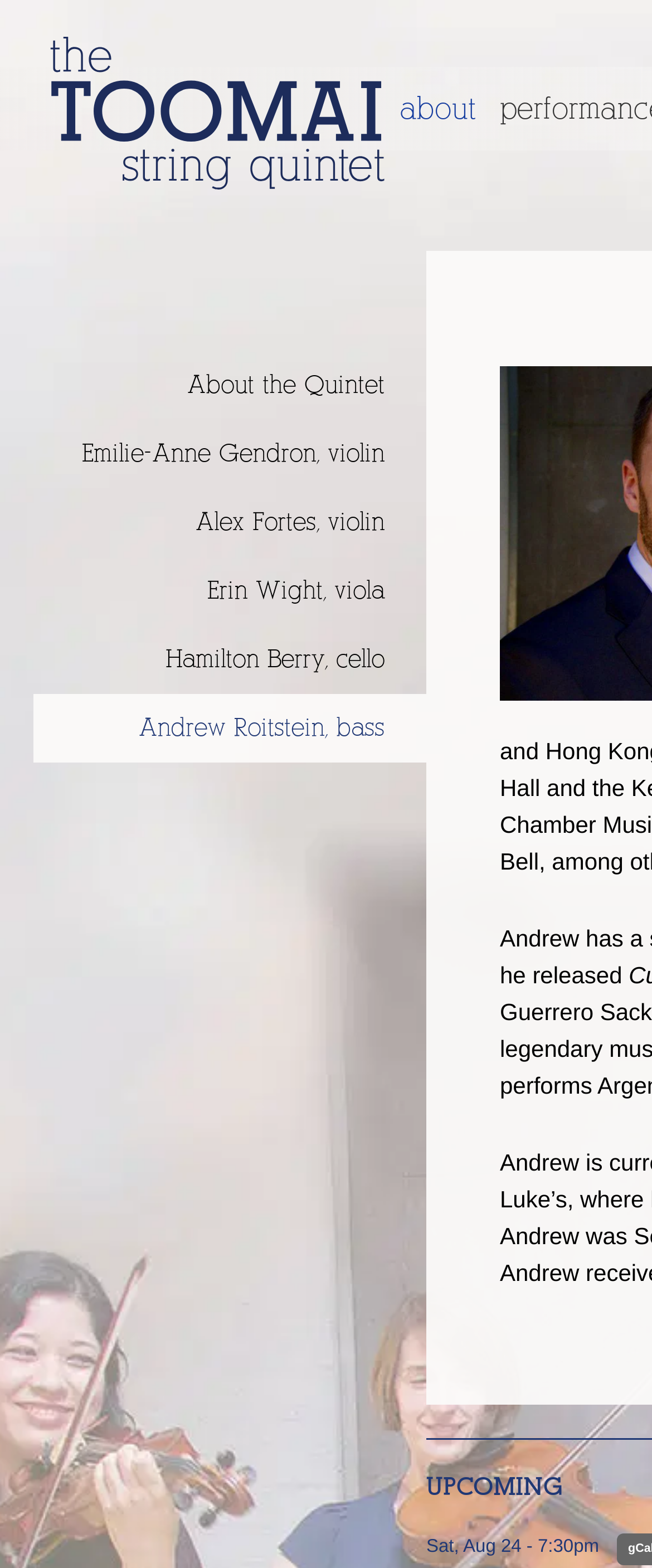What is the time of the upcoming event?
Please respond to the question with a detailed and well-explained answer.

The time of the upcoming event can be found in the time element which contains two static text elements, 'Sat, Aug 24' and '- 7:30pm'. The time is 7:30pm.